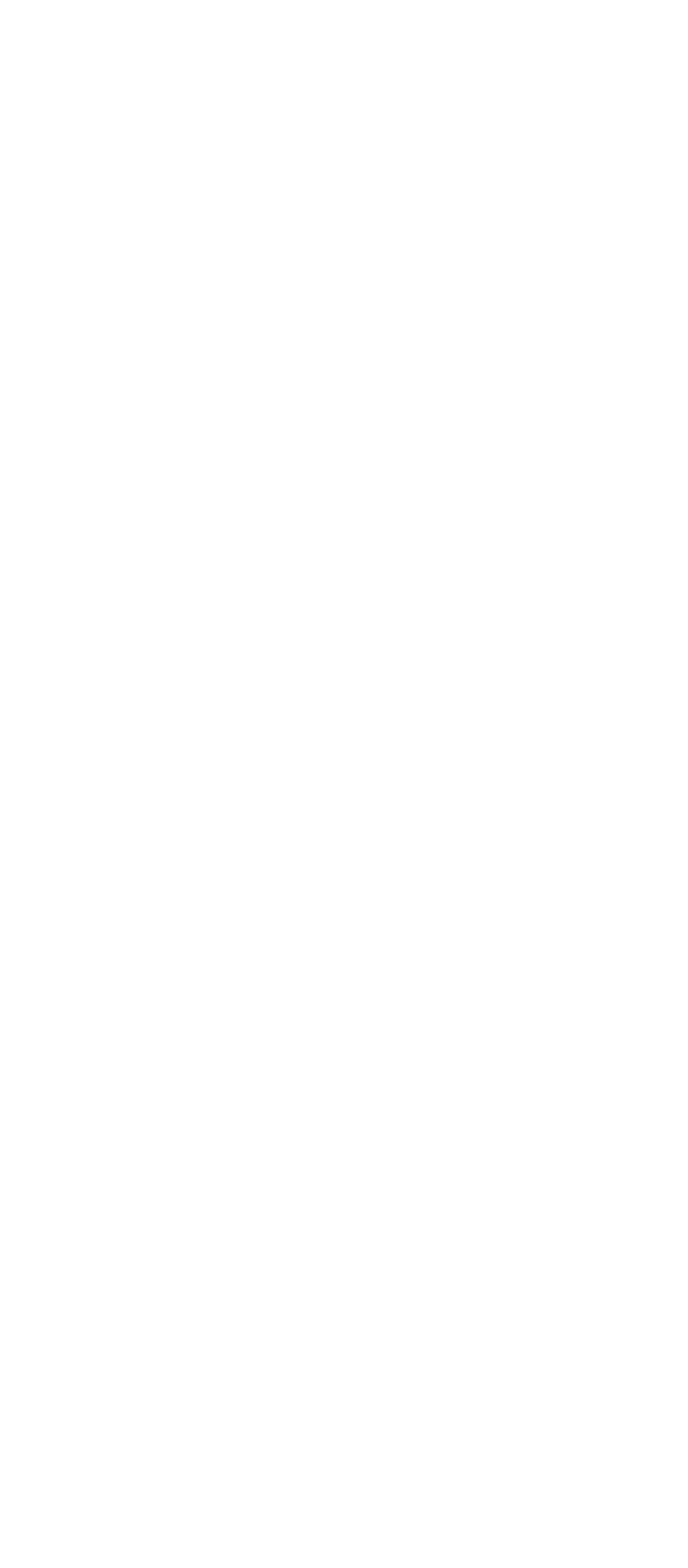What is the name of the theme used by the website?
Based on the image, respond with a single word or phrase.

Just Write